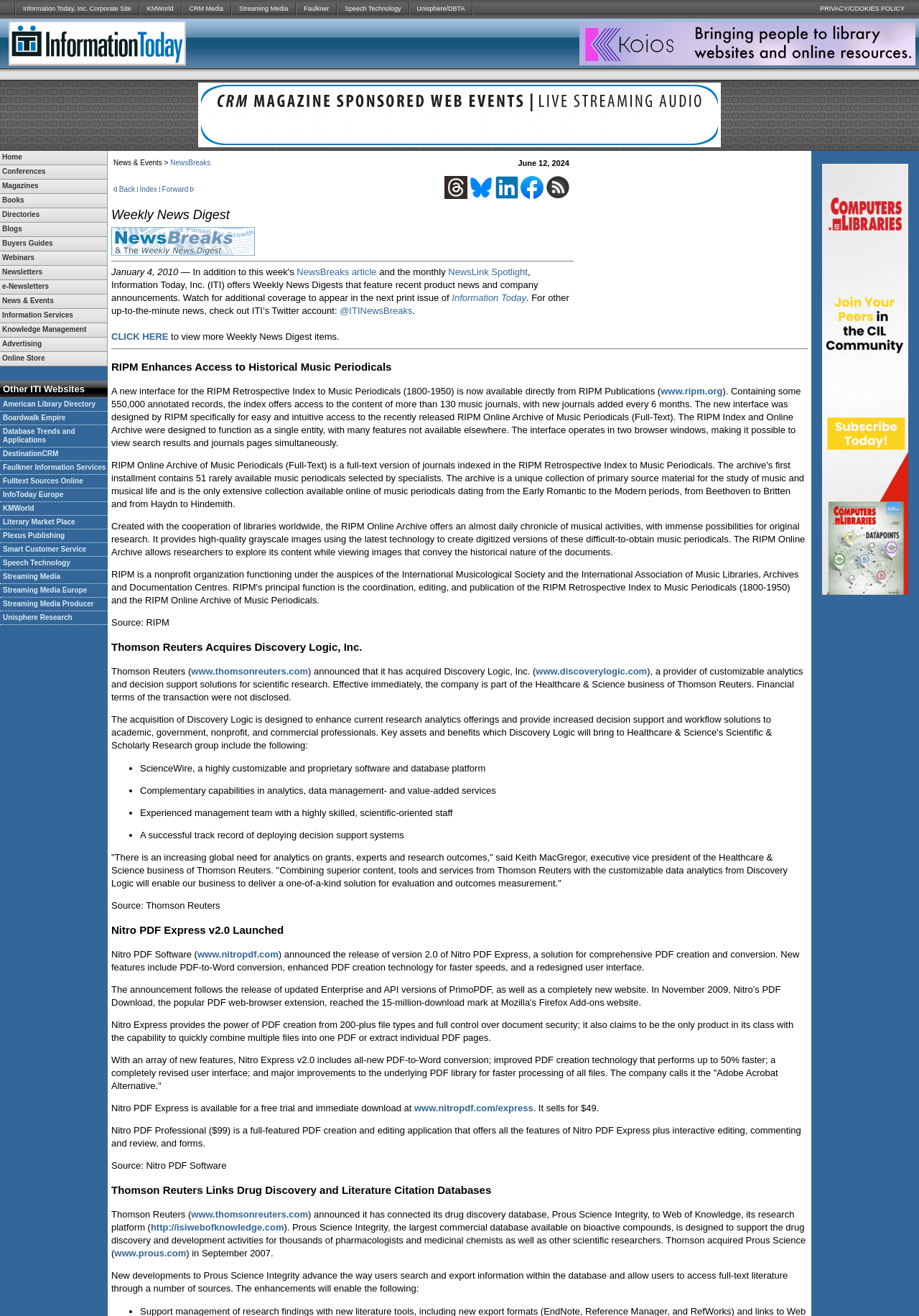Find the bounding box coordinates for the area that should be clicked to accomplish the instruction: "View PRIVACY/COOKIES POLICY".

[0.821, 0.0, 1.0, 0.014]